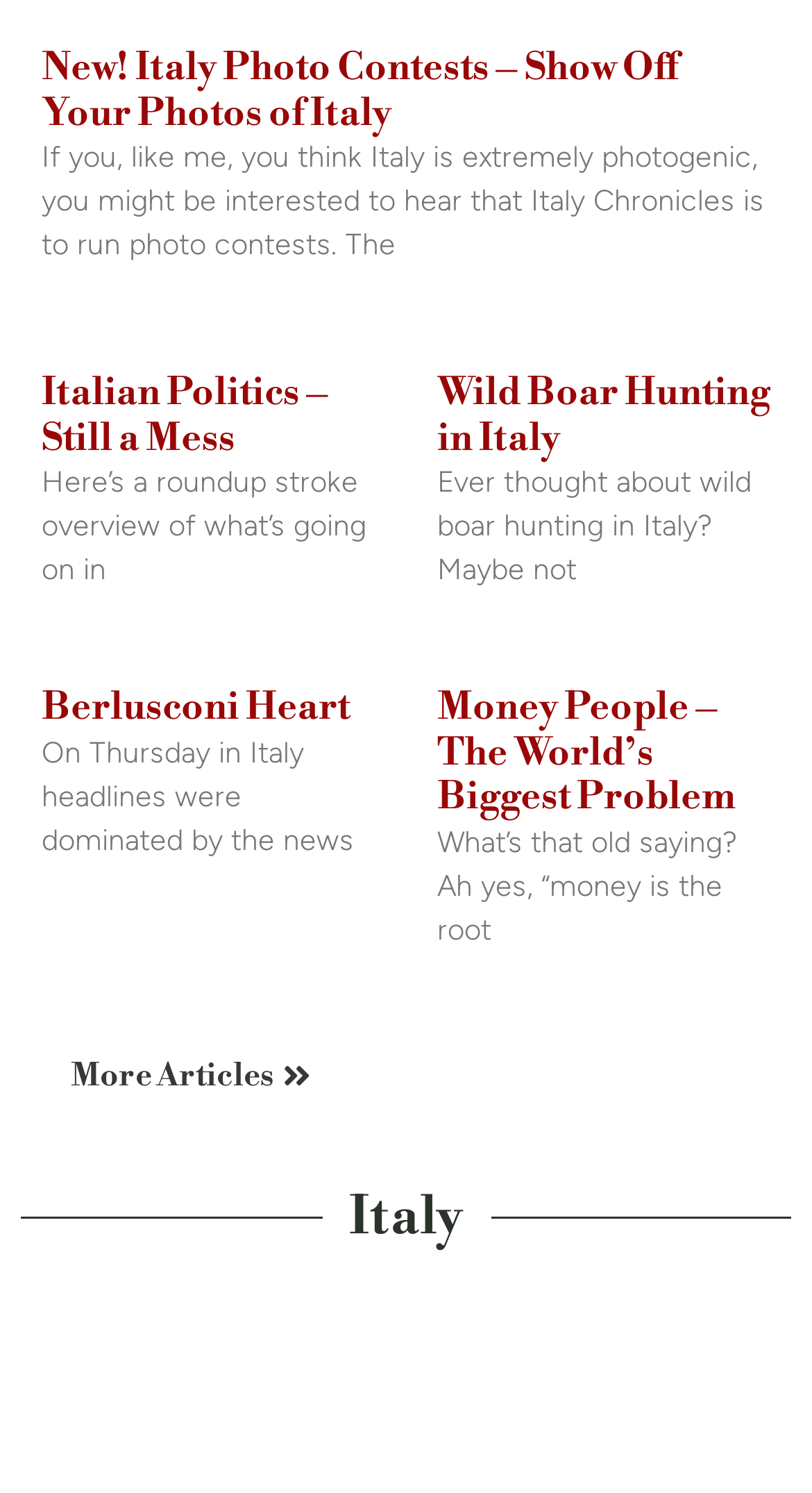Identify the bounding box for the element characterized by the following description: "More Articles".

[0.026, 0.694, 0.444, 0.749]